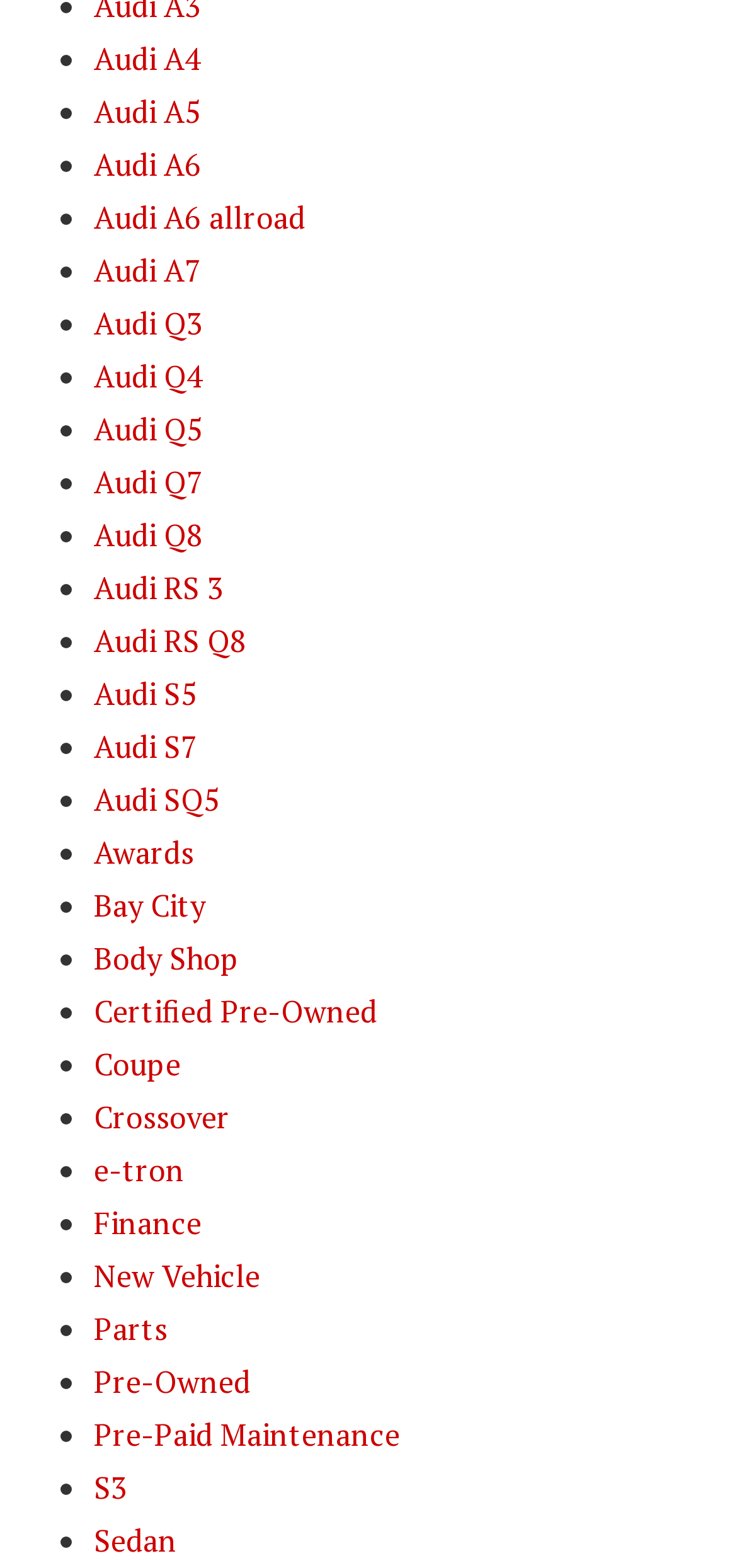What is the last item in the list?
Based on the visual content, answer with a single word or a brief phrase.

Sedan